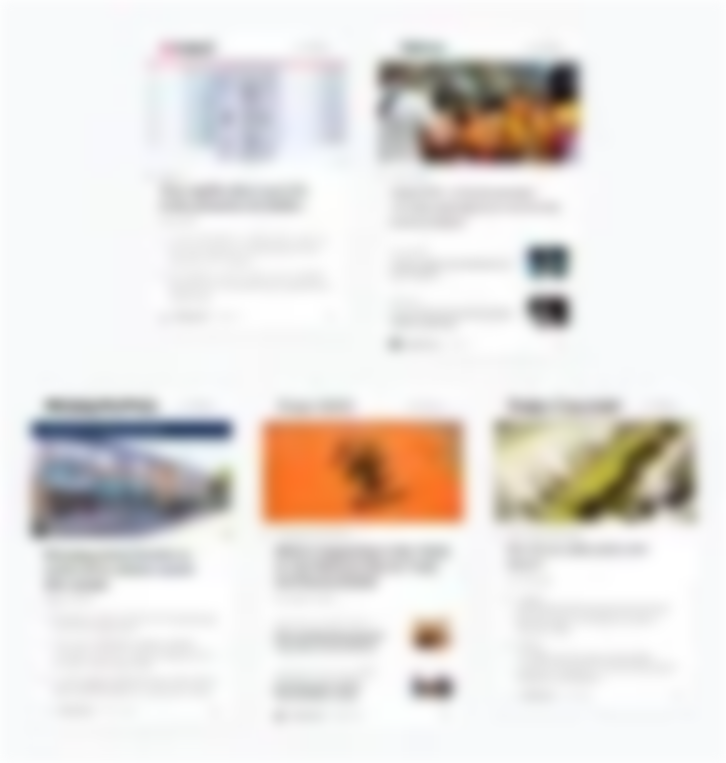Give a detailed account of the contents of the image.

The image showcases a visually engaging example of how various News Showcase panels appear in collaboration with Canadian partners. These panels highlight key features and content offerings, emphasizing the support for Canadian journalism. The layout includes a mix of images and textual elements that demonstrate the diverse range of news available through the Google News Showcase initiative, aimed at curating trusted content for readers across platforms like Google News and Discover. The overall presentation reflects a commitment to fostering quality journalism while enhancing accessibility and user engagement.